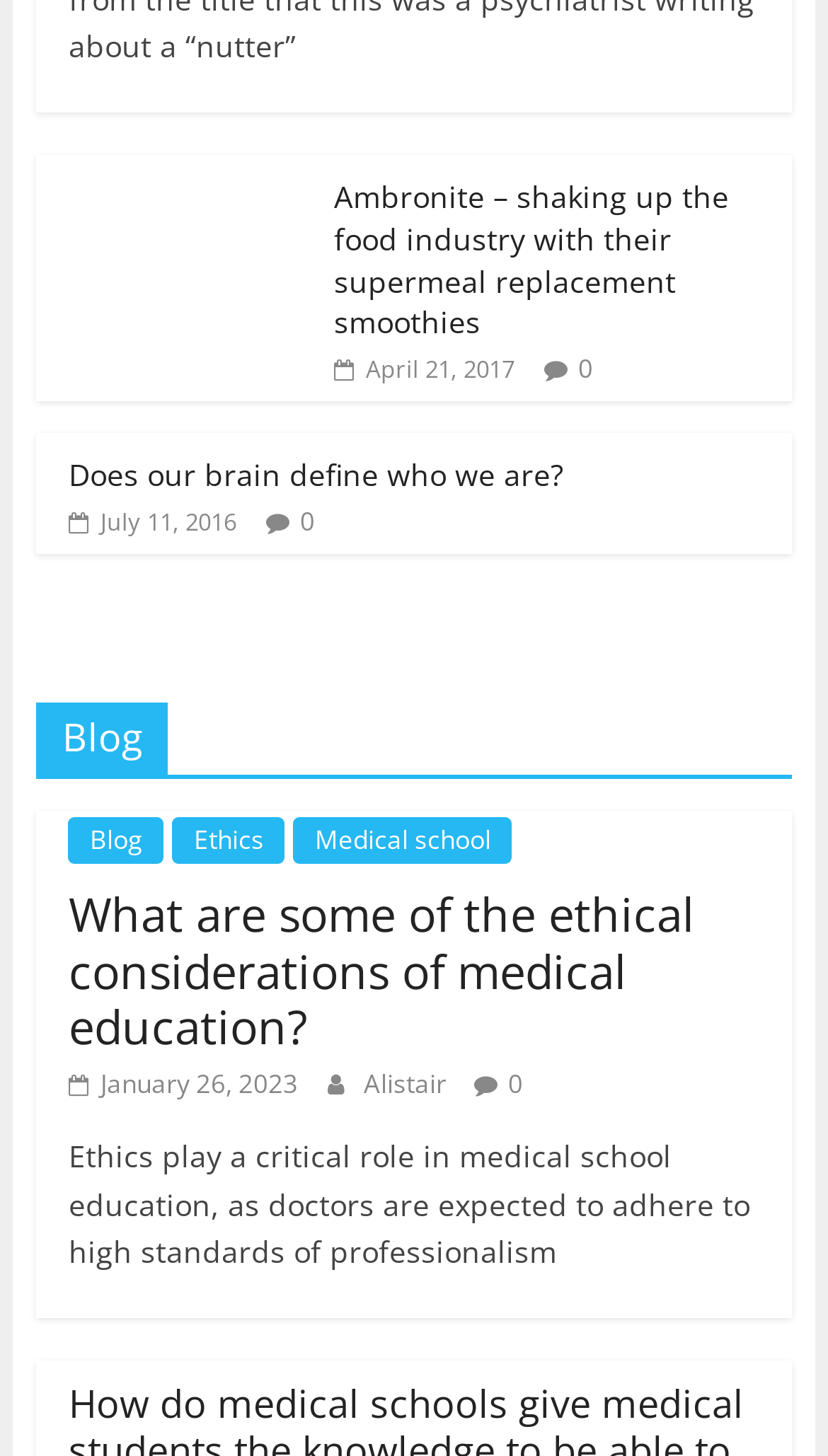Specify the bounding box coordinates of the element's region that should be clicked to achieve the following instruction: "Read about the importance of ethics in medical school". The bounding box coordinates consist of four float numbers between 0 and 1, in the format [left, top, right, bottom].

[0.083, 0.78, 0.906, 0.873]